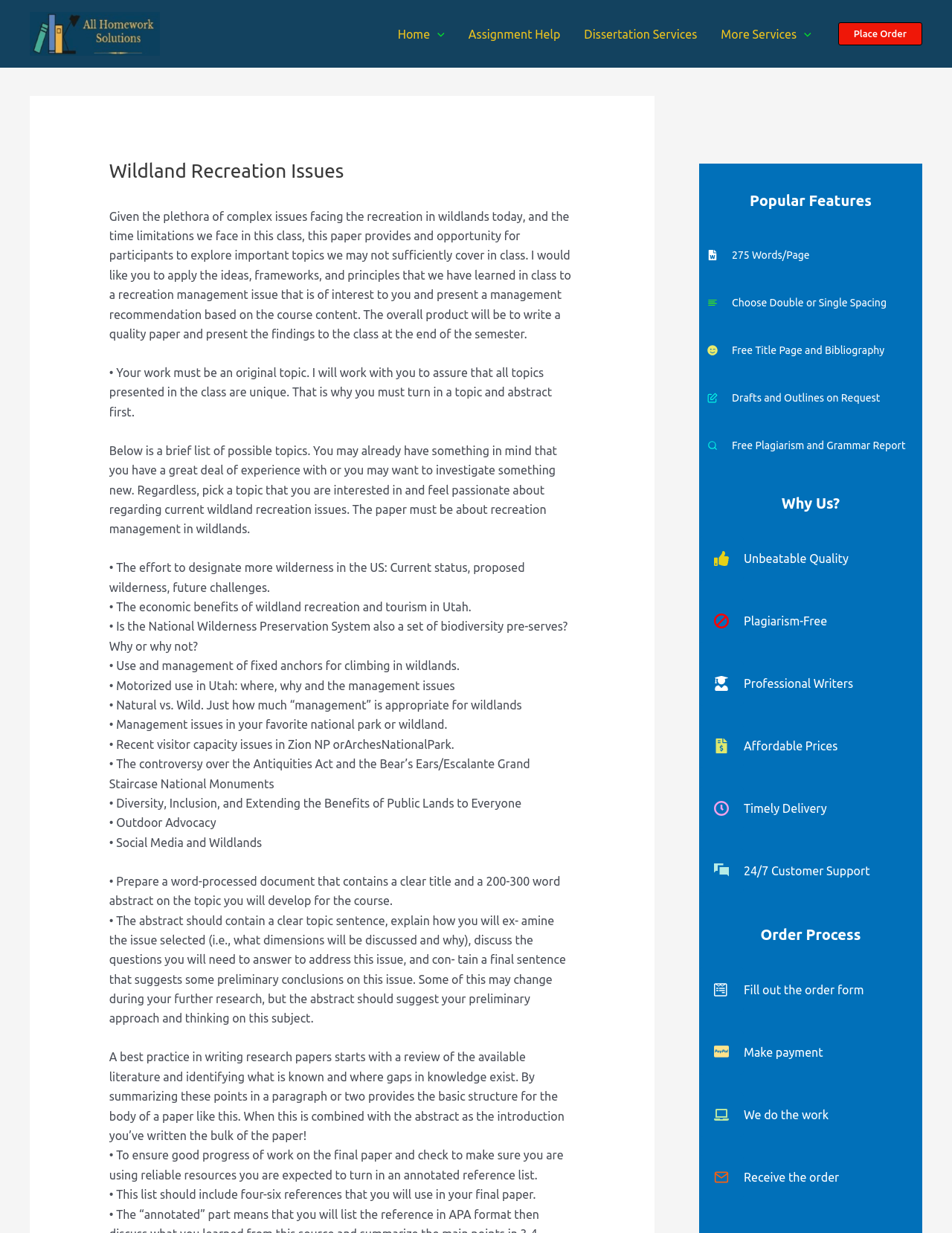Refer to the screenshot and give an in-depth answer to this question: What is the benefit of wildland recreation and tourism in Utah?

One of the possible topics listed is 'The economic benefits of wildland recreation and tourism in Utah', which suggests that wildland recreation and tourism have economic benefits in Utah.